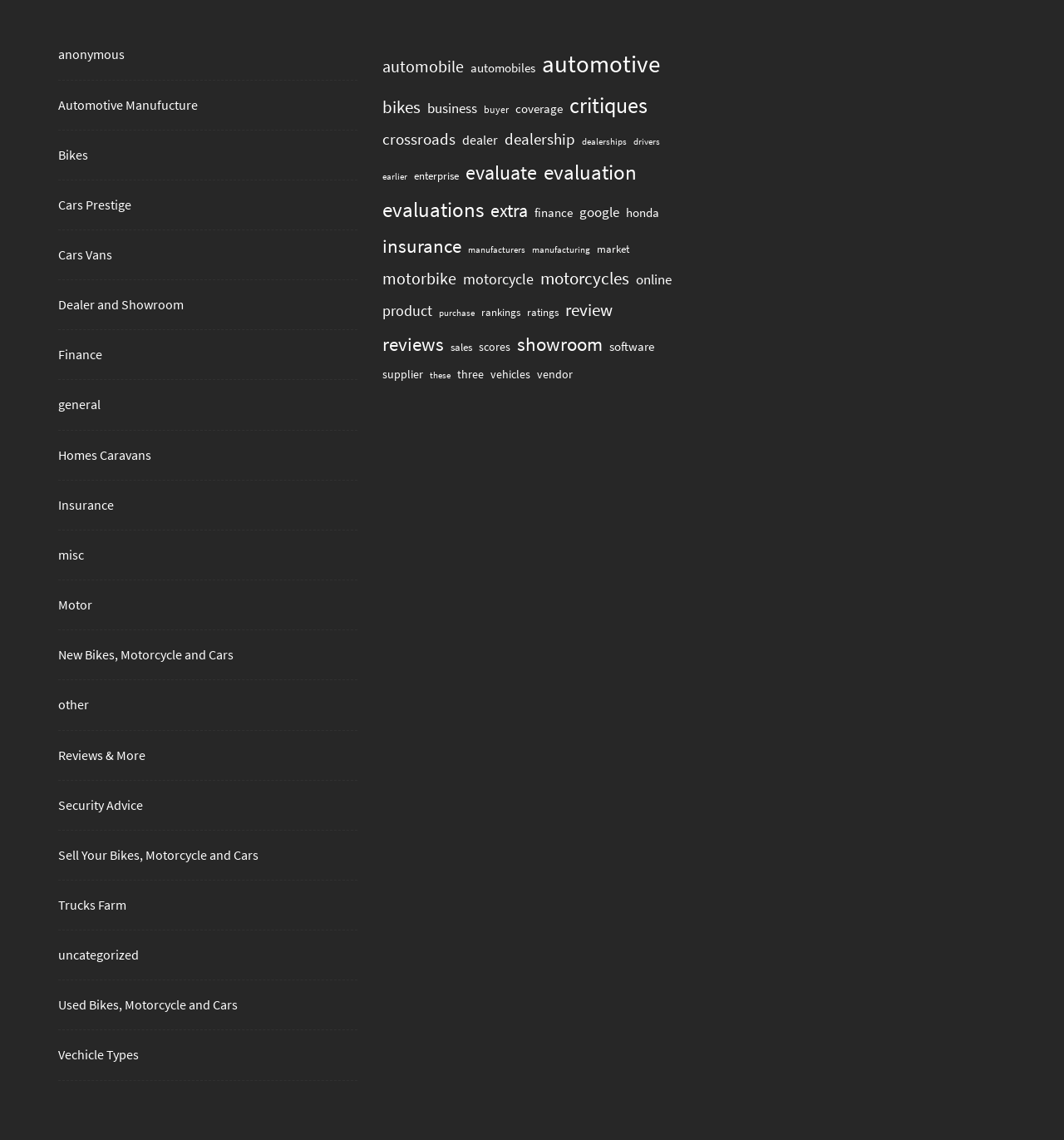Determine the bounding box coordinates of the section I need to click to execute the following instruction: "Browse 'bikes (41 items)'". Provide the coordinates as four float numbers between 0 and 1, i.e., [left, top, right, bottom].

[0.359, 0.08, 0.395, 0.108]